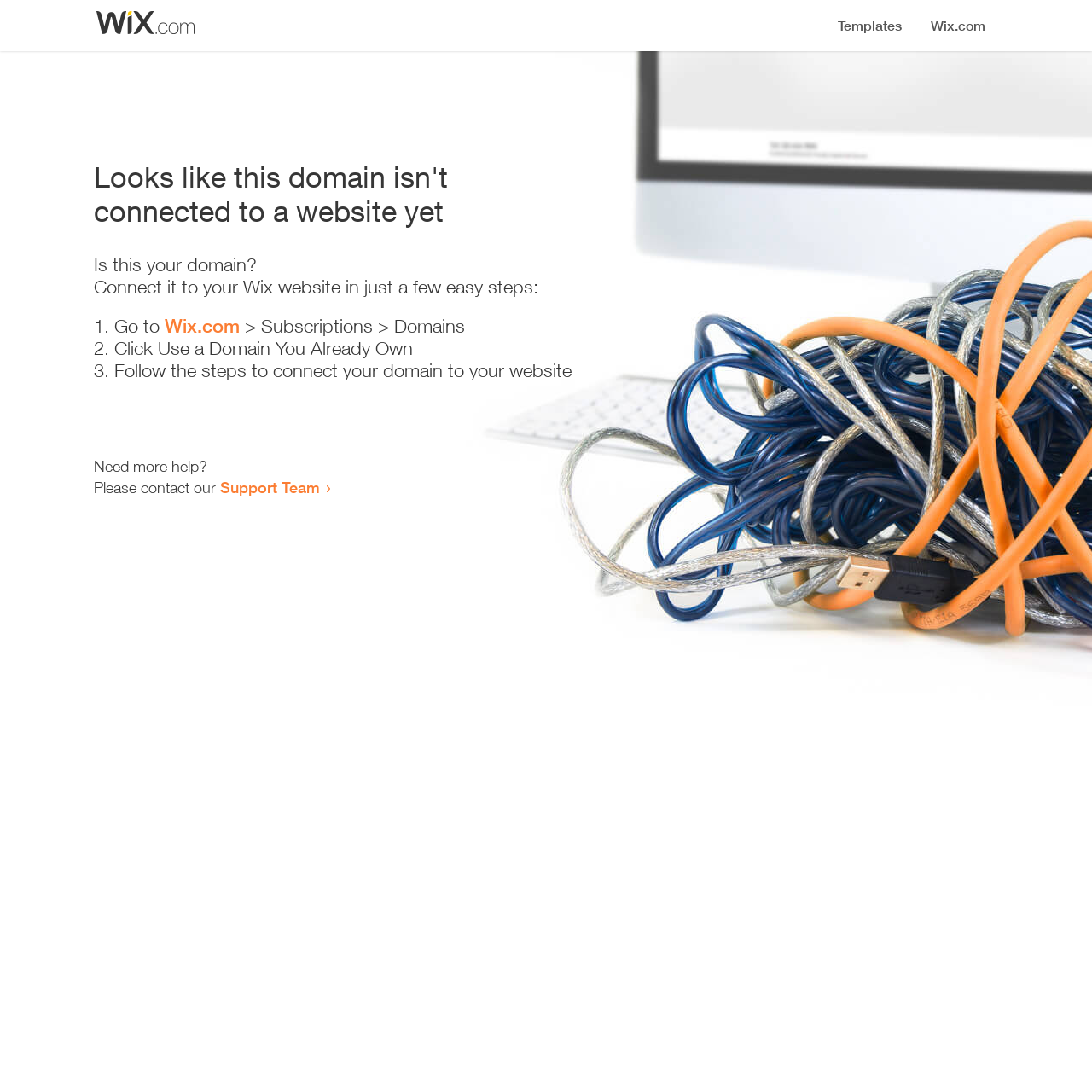Locate the bounding box of the UI element defined by this description: "Wix.com". The coordinates should be given as four float numbers between 0 and 1, formatted as [left, top, right, bottom].

[0.151, 0.288, 0.22, 0.309]